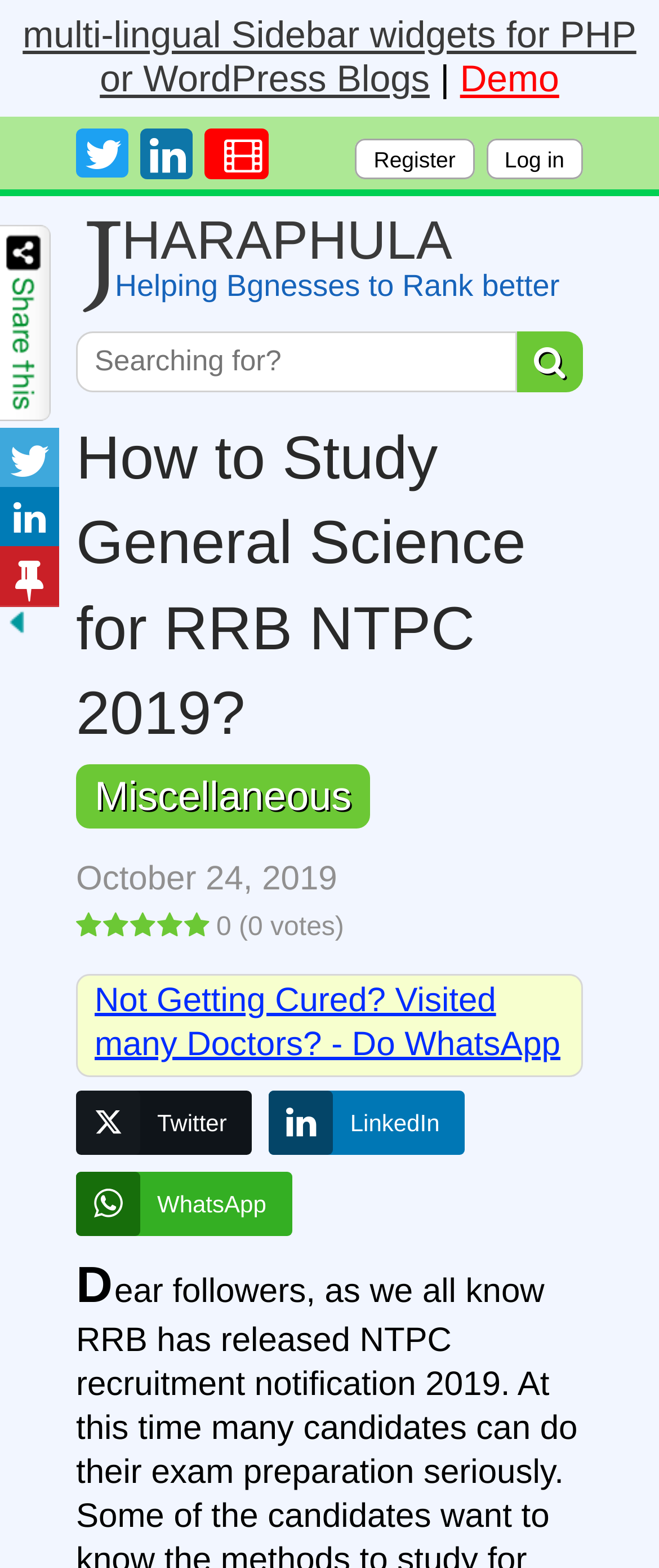Identify the bounding box for the described UI element: "name="s" placeholder="Searching for?"".

[0.115, 0.211, 0.785, 0.25]